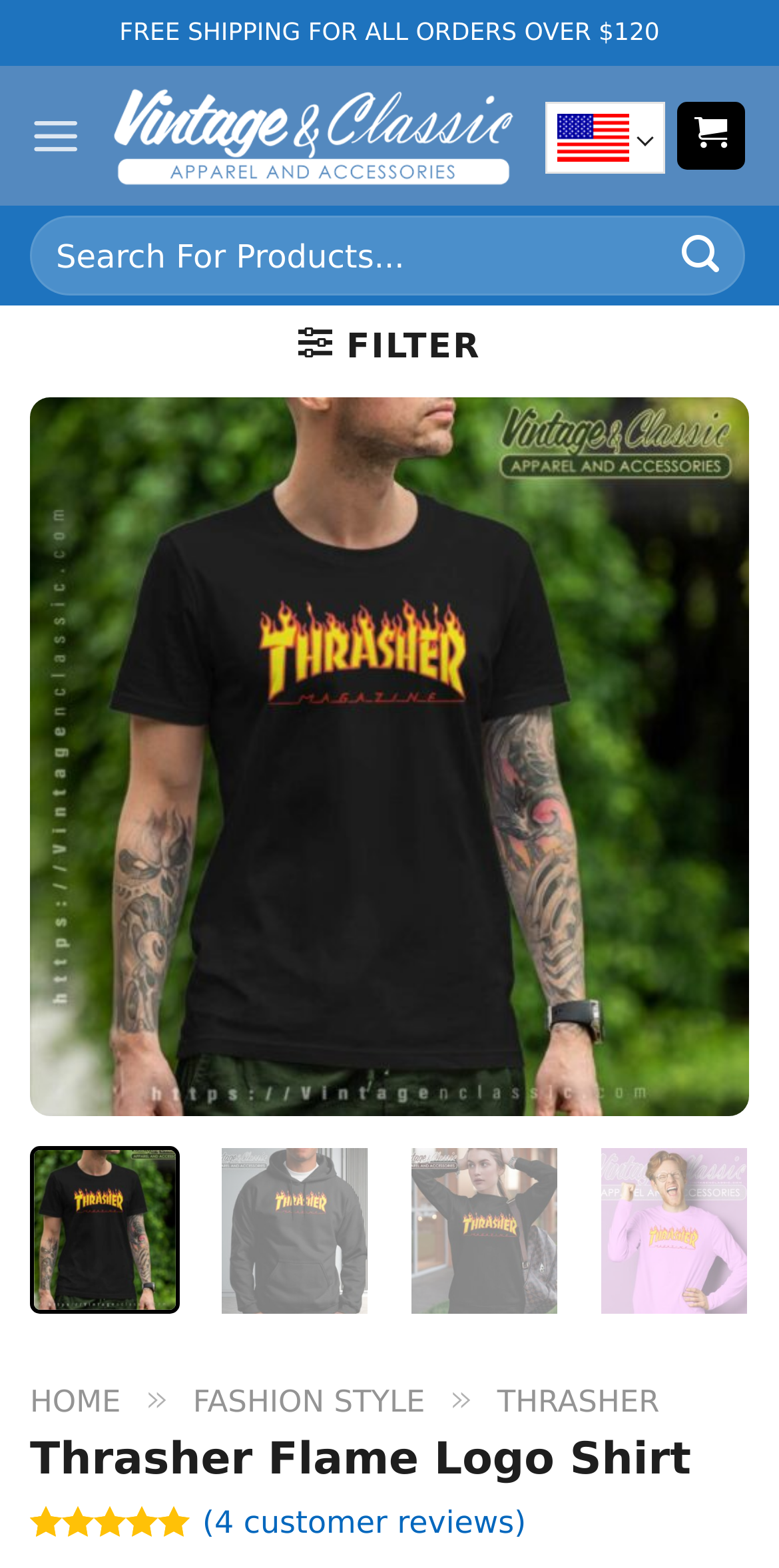Please provide a one-word or phrase answer to the question: 
What is the name of the menu item after 'HOME'?

FASHION STYLE